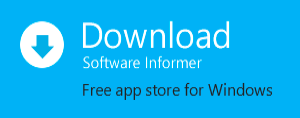Give an in-depth description of the image.

The image features a prominent "Download" button, adorned with a downward-pointing arrow symbol, indicating a software download action. The button is visually appealing, set against a bright blue background that captures attention, emphasizing its importance. Below the button, there is a label that reads "Software Informer," which indicates the source of the download. Additionally, the text "Free app store for Windows" suggests that this platform provides a variety of software options for users on the Windows operating system, highlighting the accessibility and ease of obtaining applications for free.